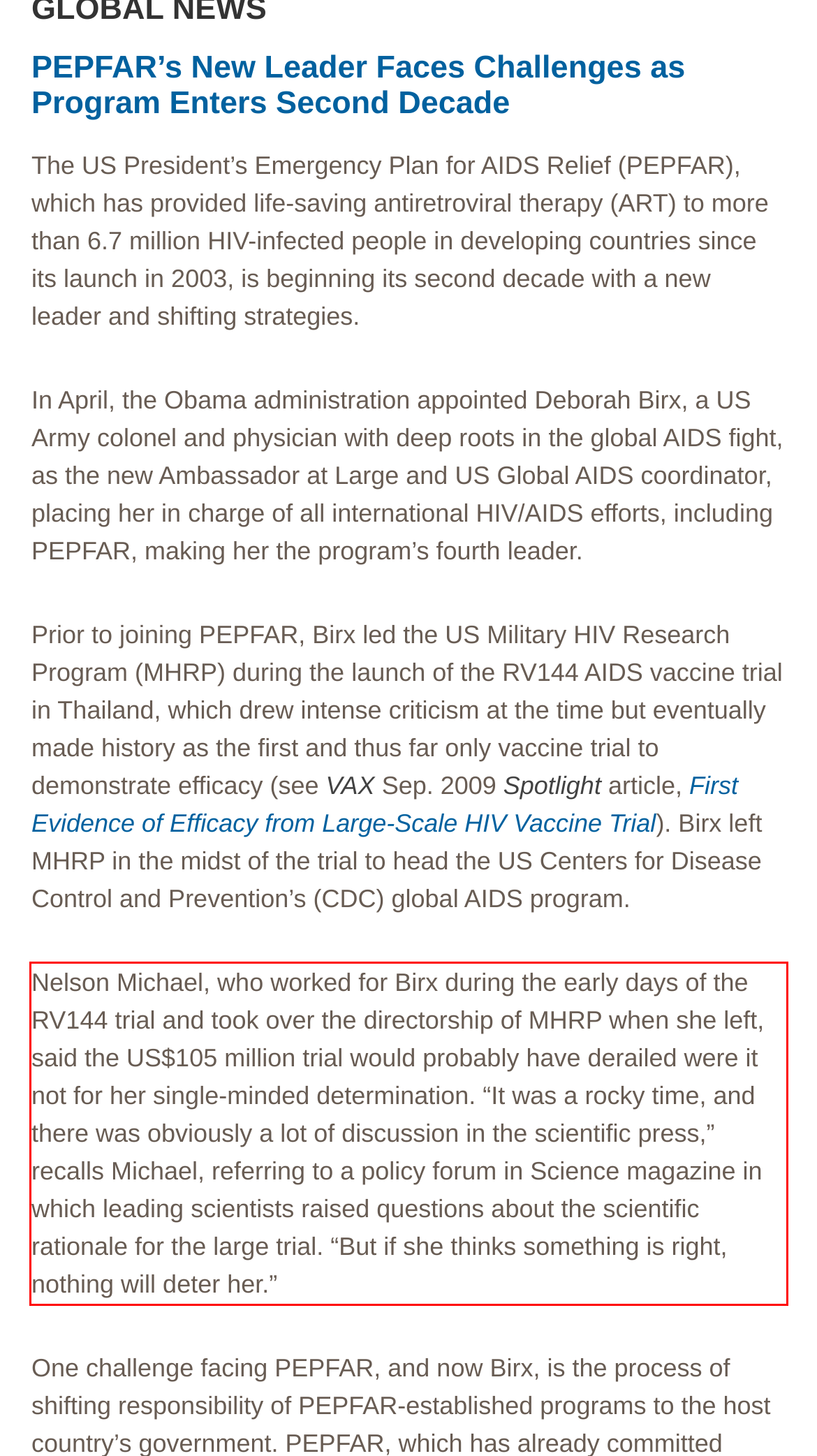Please take the screenshot of the webpage, find the red bounding box, and generate the text content that is within this red bounding box.

Nelson Michael, who worked for Birx during the early days of the RV144 trial and took over the directorship of MHRP when she left, said the US$105 million trial would probably have derailed were it not for her single-minded determination. “It was a rocky time, and there was obviously a lot of discussion in the scientific press,” recalls Michael, referring to a policy forum in Science magazine in which leading scientists raised questions about the scientific rationale for the large trial. “But if she thinks something is right, nothing will deter her.”